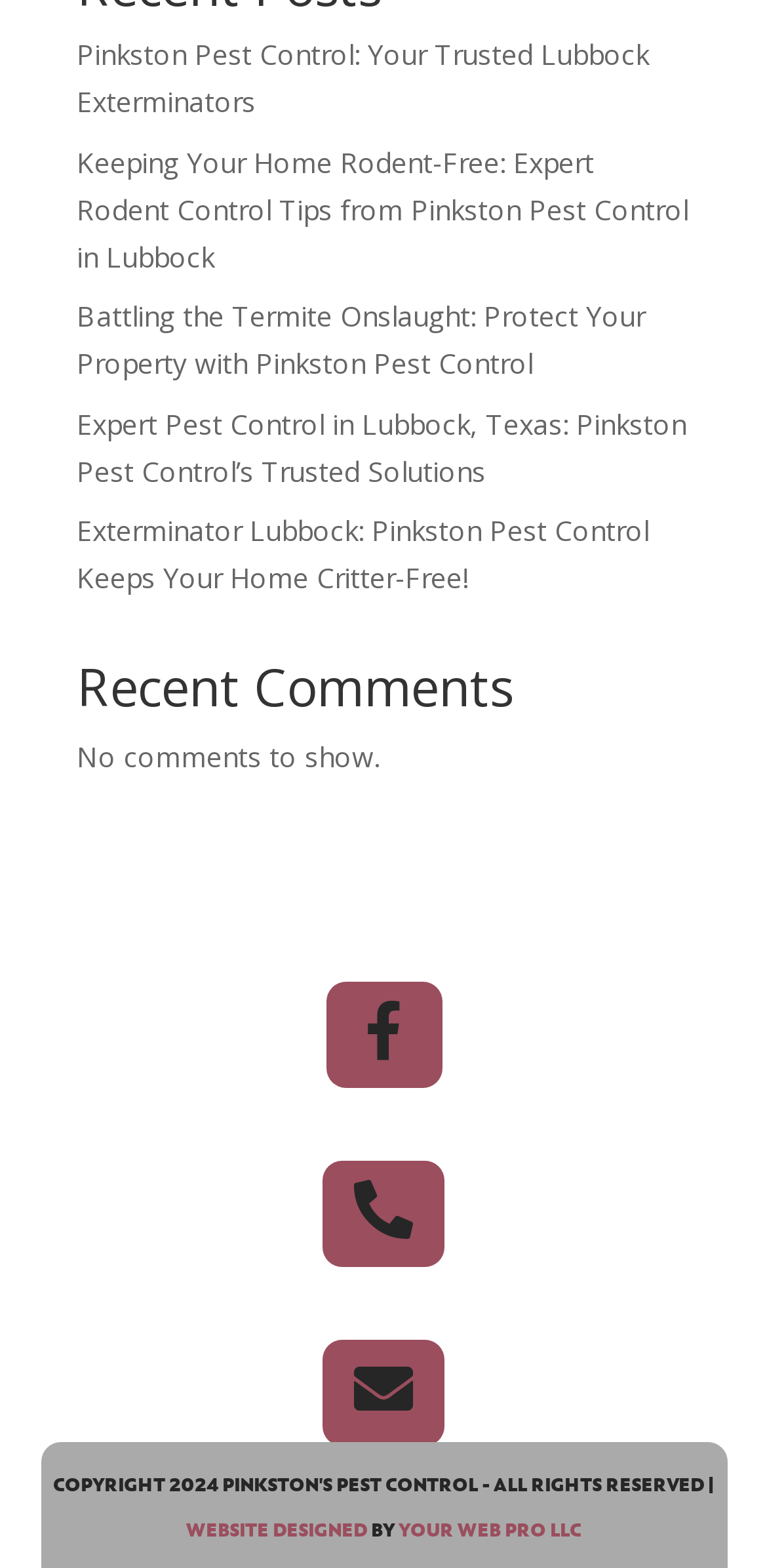Please mark the clickable region by giving the bounding box coordinates needed to complete this instruction: "Click on Manufacturers & Suppliers".

None